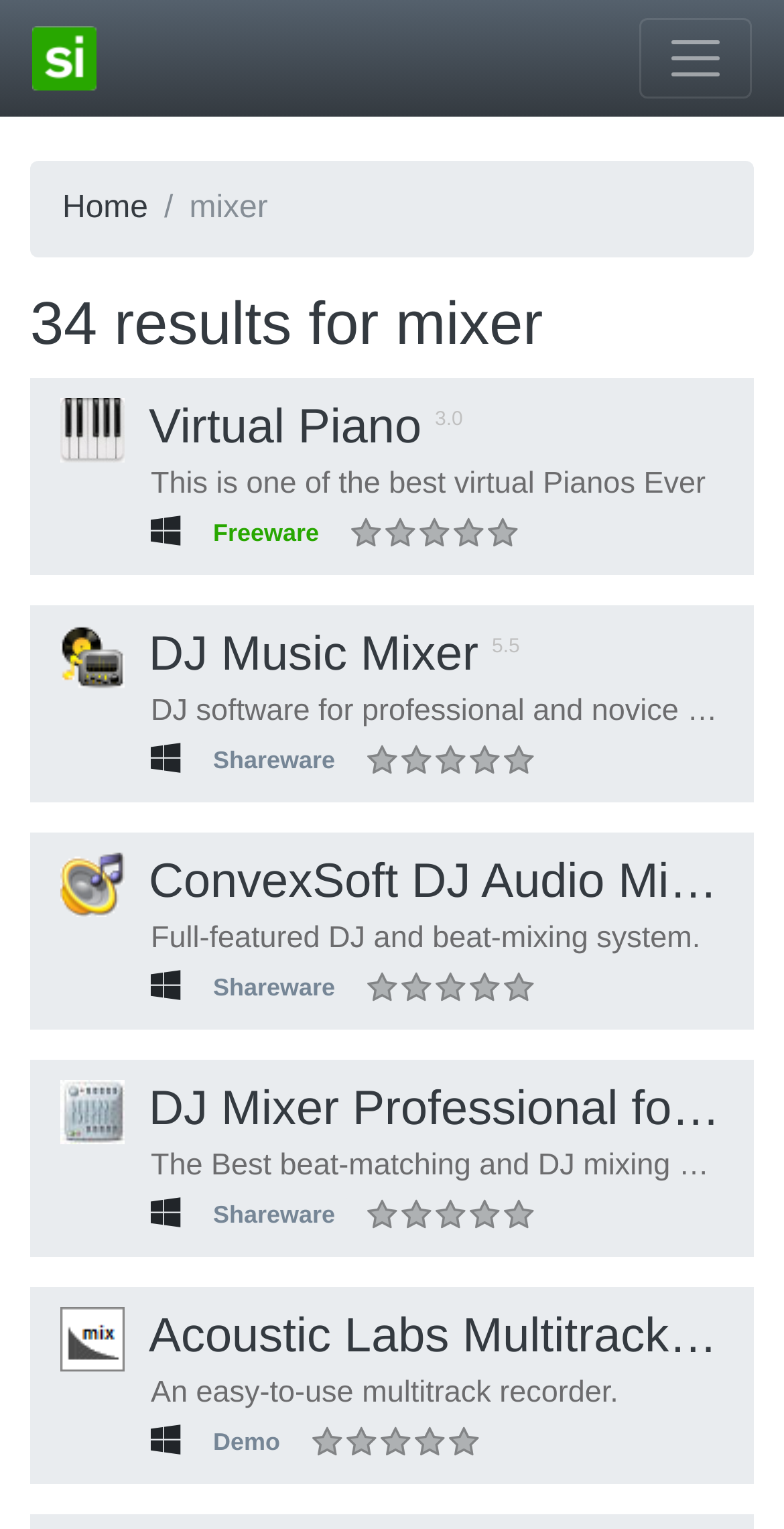Produce an elaborate caption capturing the essence of the webpage.

The webpage appears to be a software download page, specifically for mixer software. At the top left, there is a small image and a link. On the top right, there is a button to toggle navigation, which expands to reveal a menu with a "Home" link and a heading that reads "34 results for mixer".

Below the navigation menu, there are four sections, each containing a heading, a link, an image, and some descriptive text. The headings read "Virtual Piano Virtual Piano 3.0", "DJ Music Mixer DJ Music Mixer 5.5", "ConvexSoft DJ Audio Mixer ConvexSoft DJ Audio Mixer 2.4", and "DJ Mixer Professional for Windows DJ Mixer Professional for Windows 2.0.3.2". Each section also includes information about the operating system, such as "Windows", and a label indicating the software type, such as "Freeware", "Shareware", or "Demo".

The descriptive text for each section provides a brief summary of the software, such as "This is one of the best virtual Pianos Ever" for Virtual Piano, and "Full-featured DJ and beat-mixing system" for ConvexSoft DJ Audio Mixer. The images are likely icons or logos for each software.

There are a total of four software listings on the page, each with its own section. The overall layout is organized and easy to navigate, with clear headings and concise text.